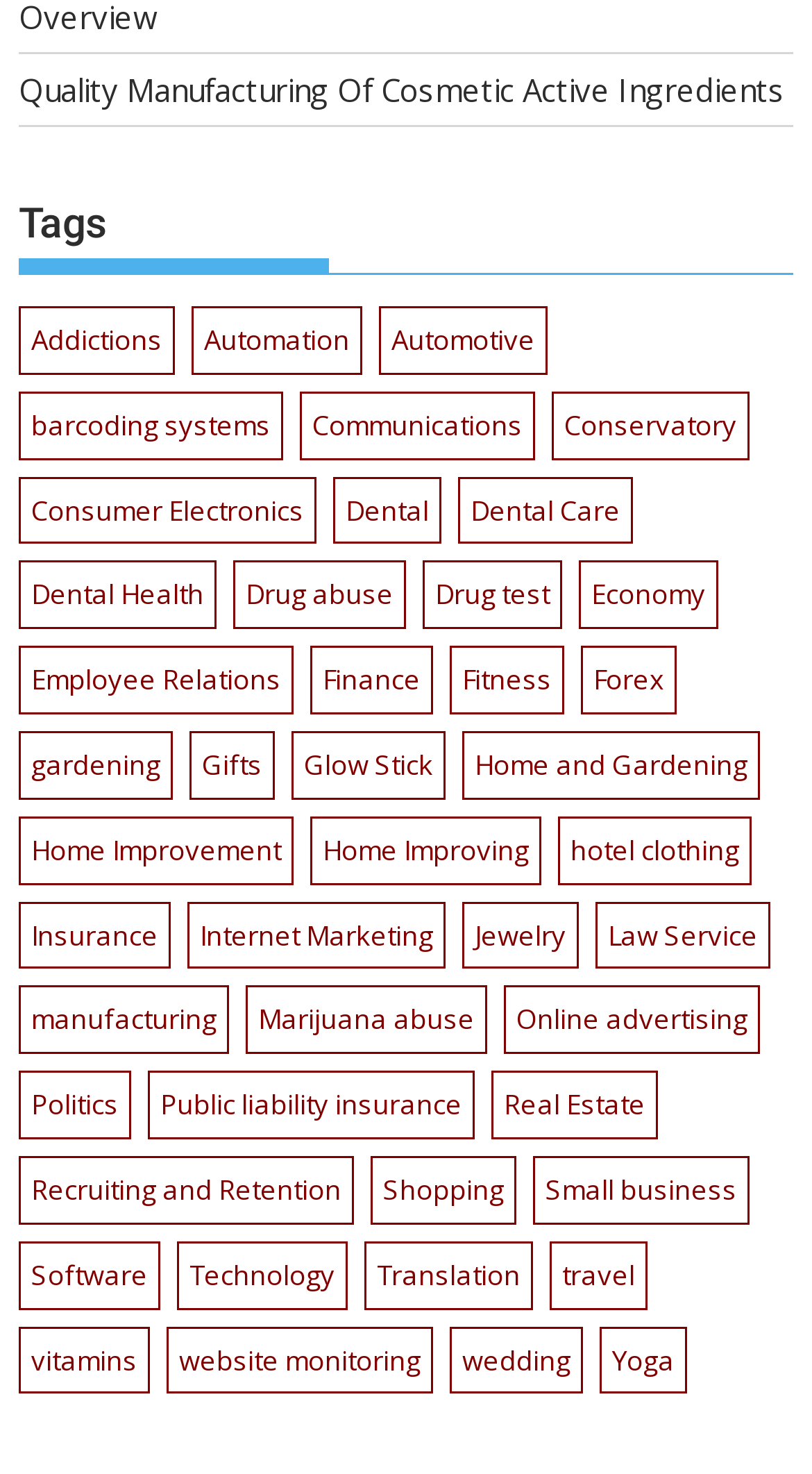Use a single word or phrase to respond to the question:
How many categories are related to health?

5